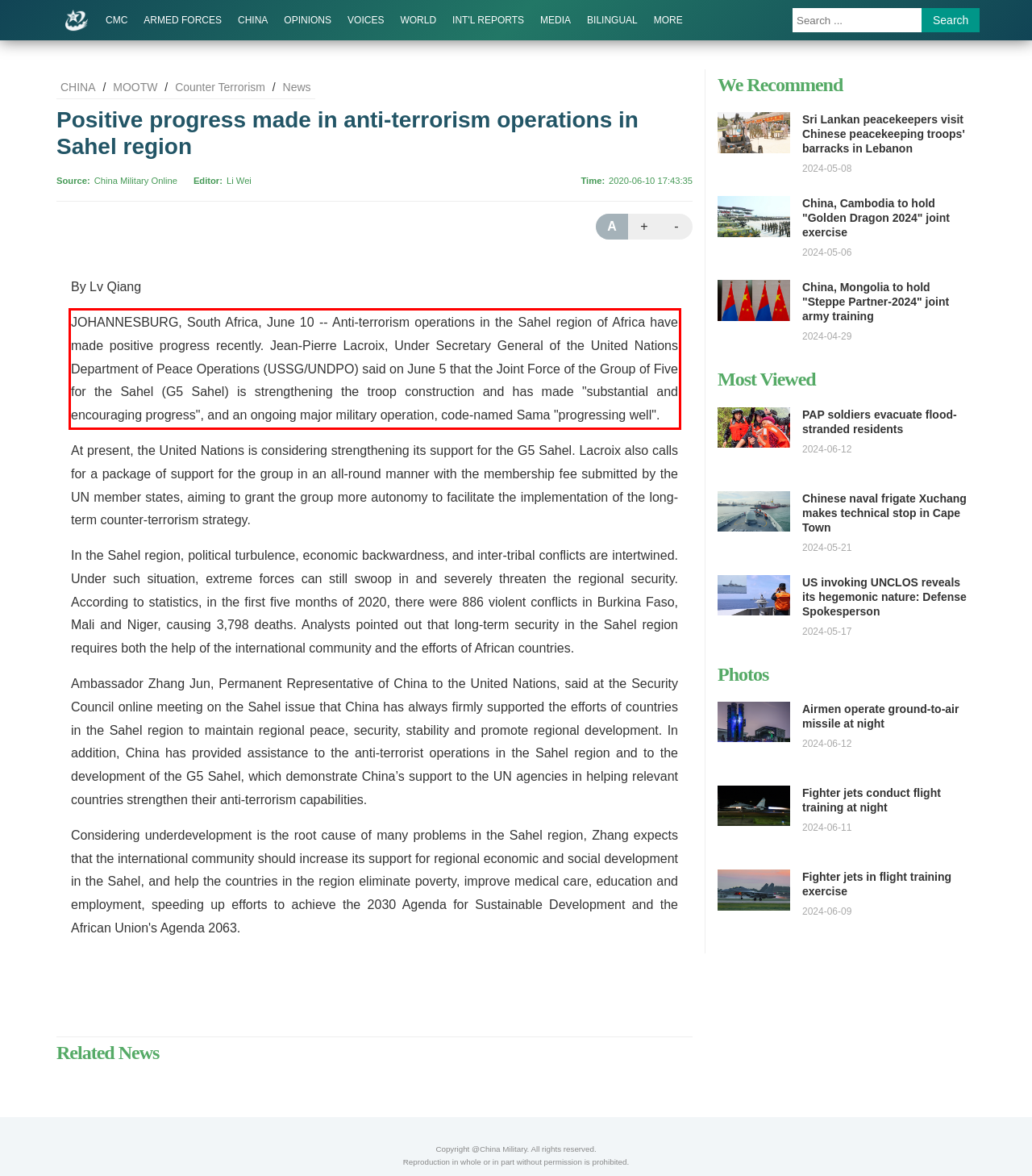Identify the red bounding box in the webpage screenshot and perform OCR to generate the text content enclosed.

JOHANNESBURG, South Africa, June 10 -- Anti-terrorism operations in the Sahel region of Africa have made positive progress recently. Jean-Pierre Lacroix, Under Secretary General of the United Nations Department of Peace Operations (USSG/UNDPO) said on June 5 that the Joint Force of the Group of Five for the Sahel (G5 Sahel) is strengthening the troop construction and has made "substantial and encouraging progress", and an ongoing major military operation, code-named Sama "progressing well".